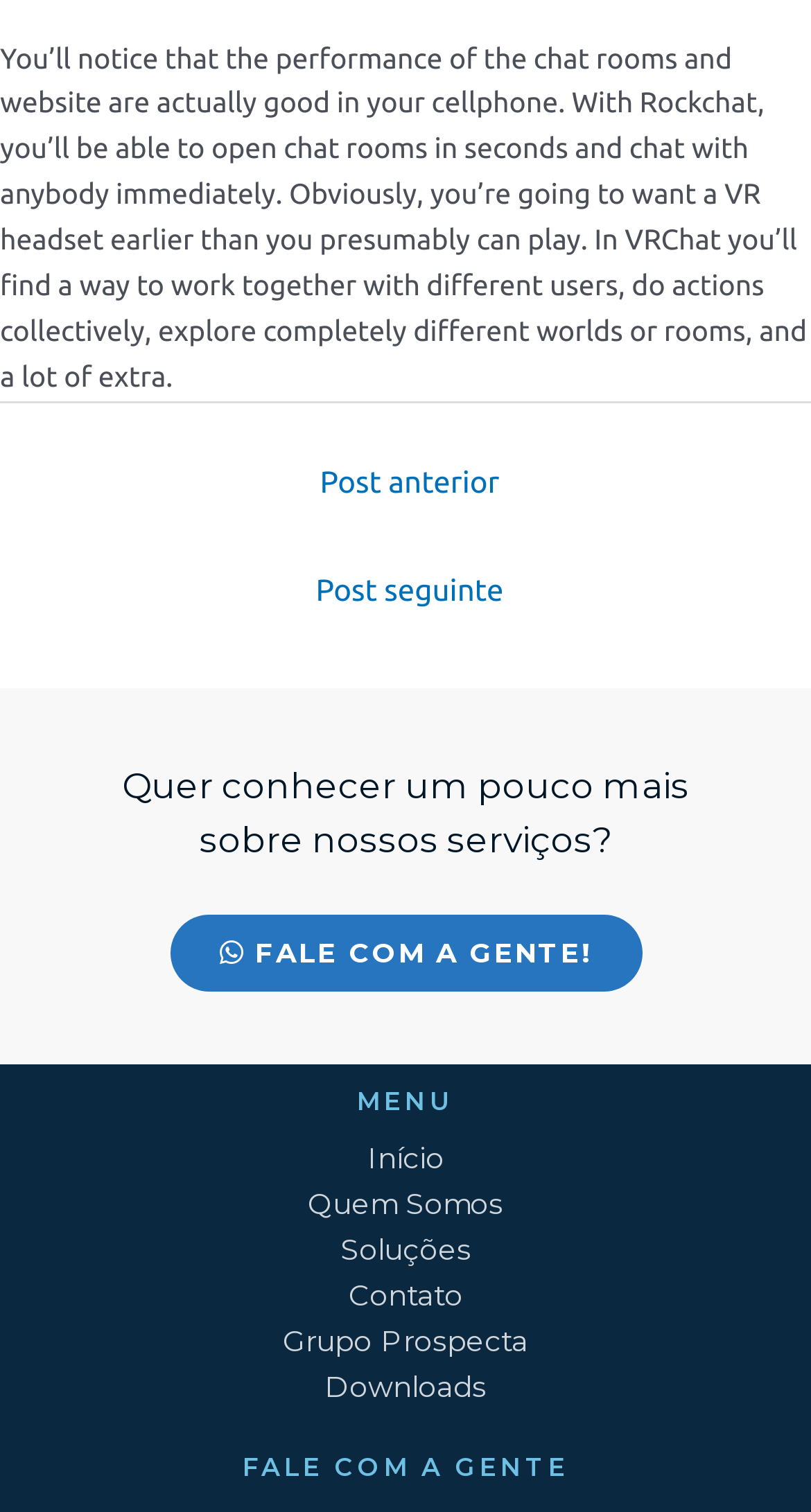Based on the element description: "Grupo Prospecta", identify the bounding box coordinates for this UI element. The coordinates must be four float numbers between 0 and 1, listed as [left, top, right, bottom].

[0.026, 0.873, 0.974, 0.903]